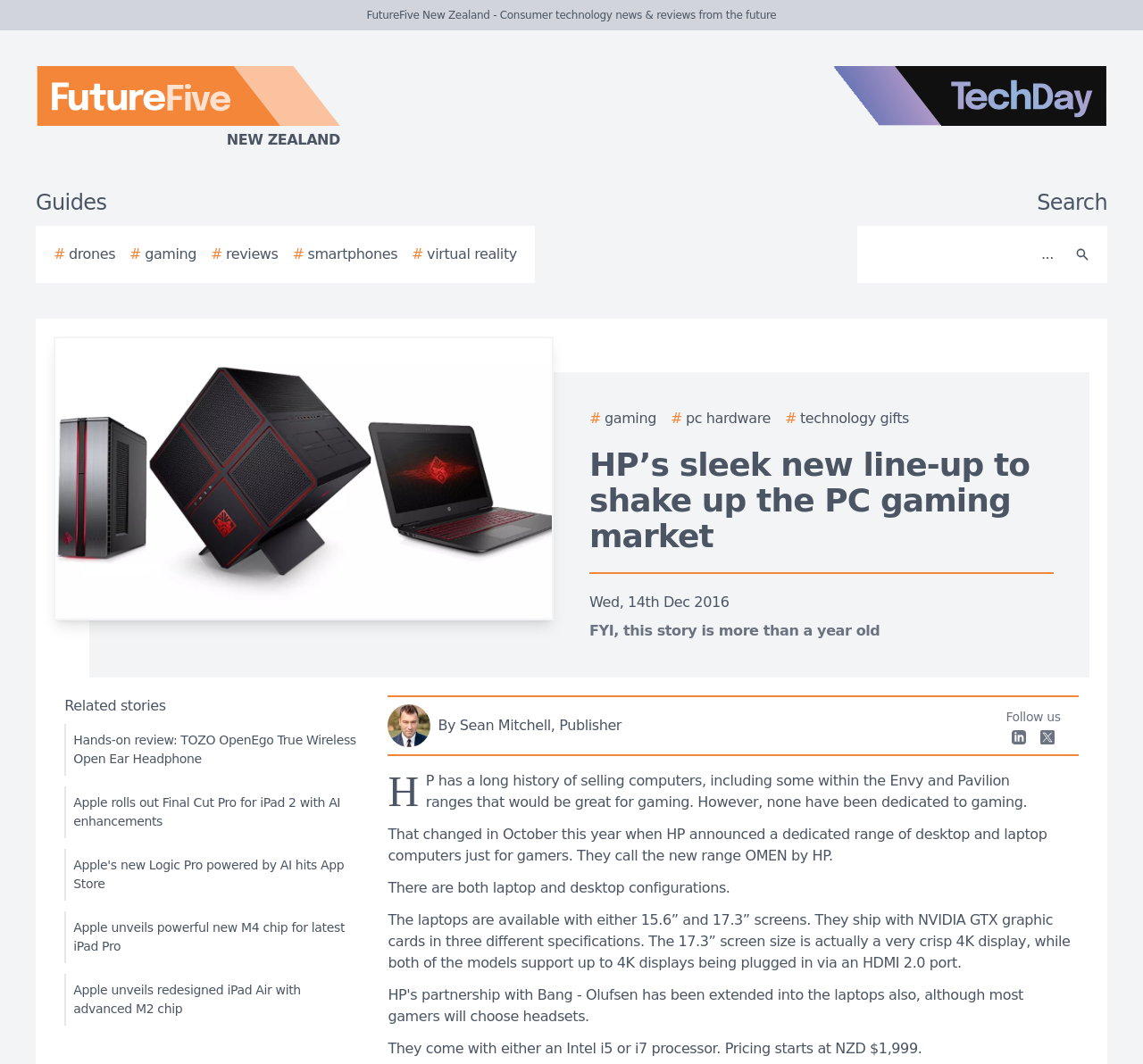Please identify the bounding box coordinates of the element's region that needs to be clicked to fulfill the following instruction: "Search for something". The bounding box coordinates should consist of four float numbers between 0 and 1, i.e., [left, top, right, bottom].

[0.756, 0.219, 0.931, 0.259]